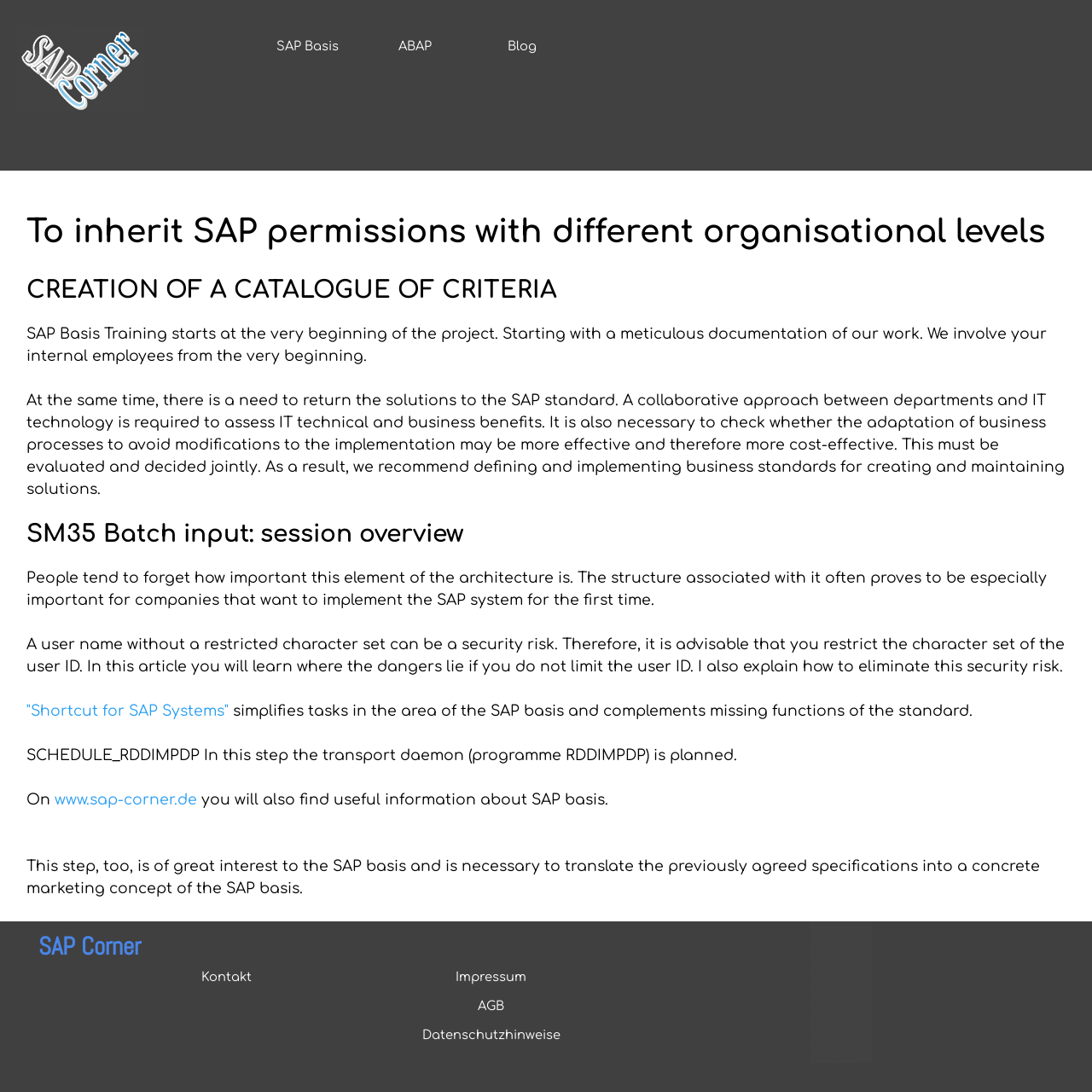Kindly provide the bounding box coordinates of the section you need to click on to fulfill the given instruction: "Click on SAP Basis link".

[0.238, 0.03, 0.324, 0.054]